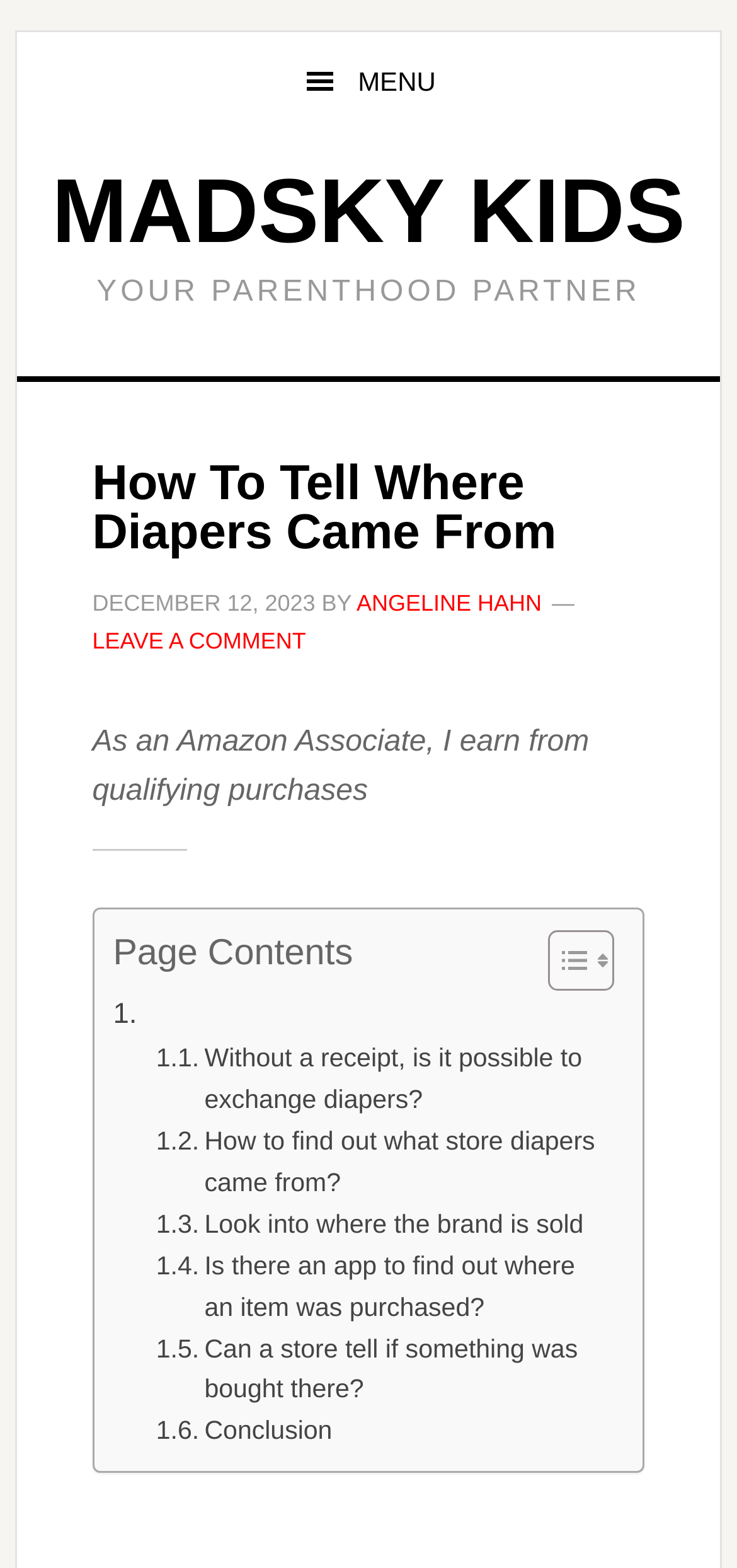Please identify the bounding box coordinates of the area that needs to be clicked to fulfill the following instruction: "Toggle the 'Table of Content'."

[0.706, 0.592, 0.821, 0.633]